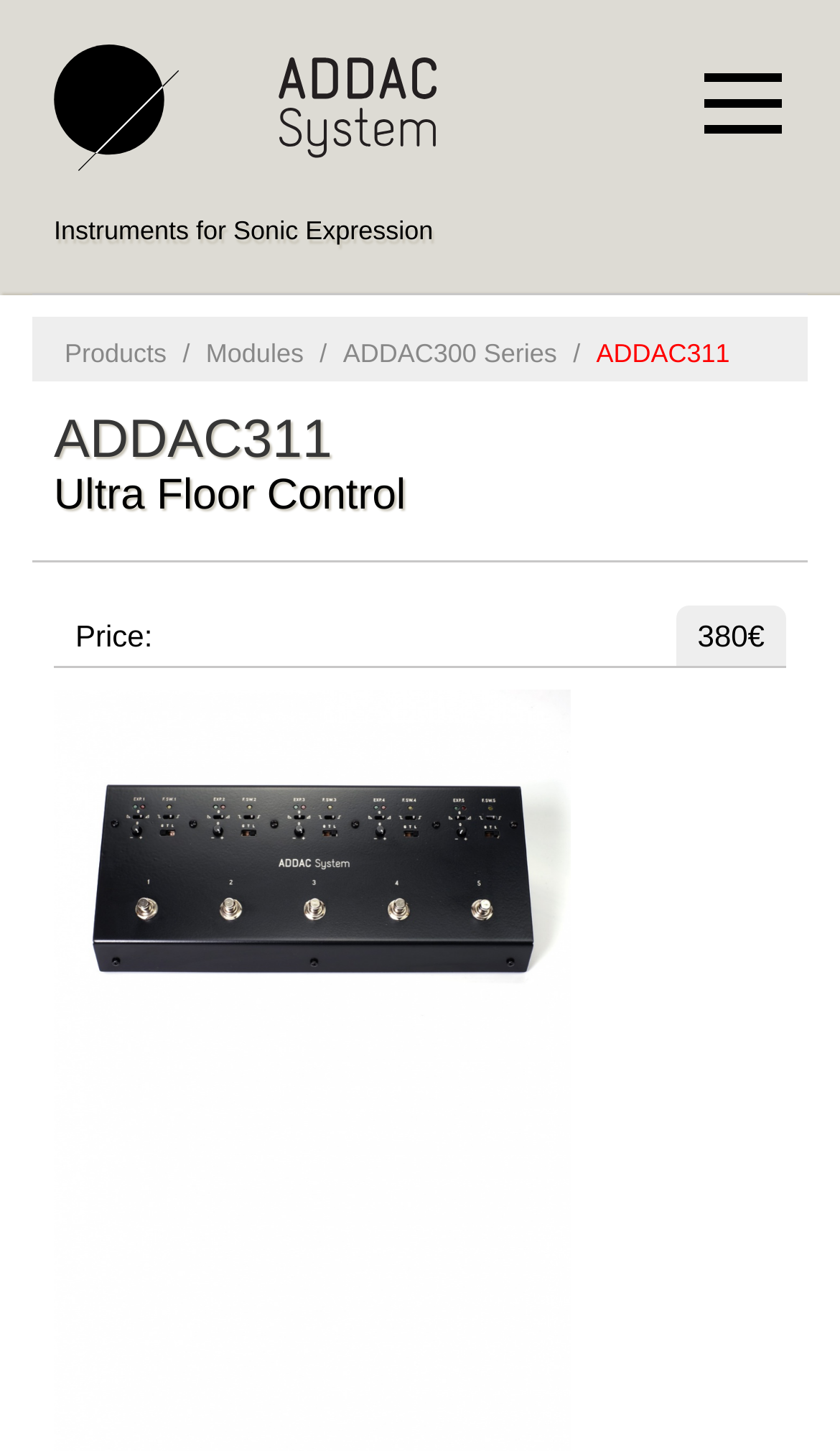Describe the webpage in detail, including text, images, and layout.

The webpage is about ADDAC System, a Eurorack Modular manufacturer based in Lisbon, Portugal. At the top, there is a navigation menu with links to "Instruments for Sonic Expression", "Products", "Modules", "ADDAC300 Series", and "ADDAC311". The "ADDAC311" link is the most prominent, taking up a significant portion of the top section.

Below the navigation menu, there are two headings. The first heading is "ADDAC311", and the second heading is "Ultra Floor Control", which is positioned directly below the first heading. 

On the left side of the page, there is a section with a label "Price:" followed by the amount "380€" on the right side of this section. This price information is positioned below the headings.